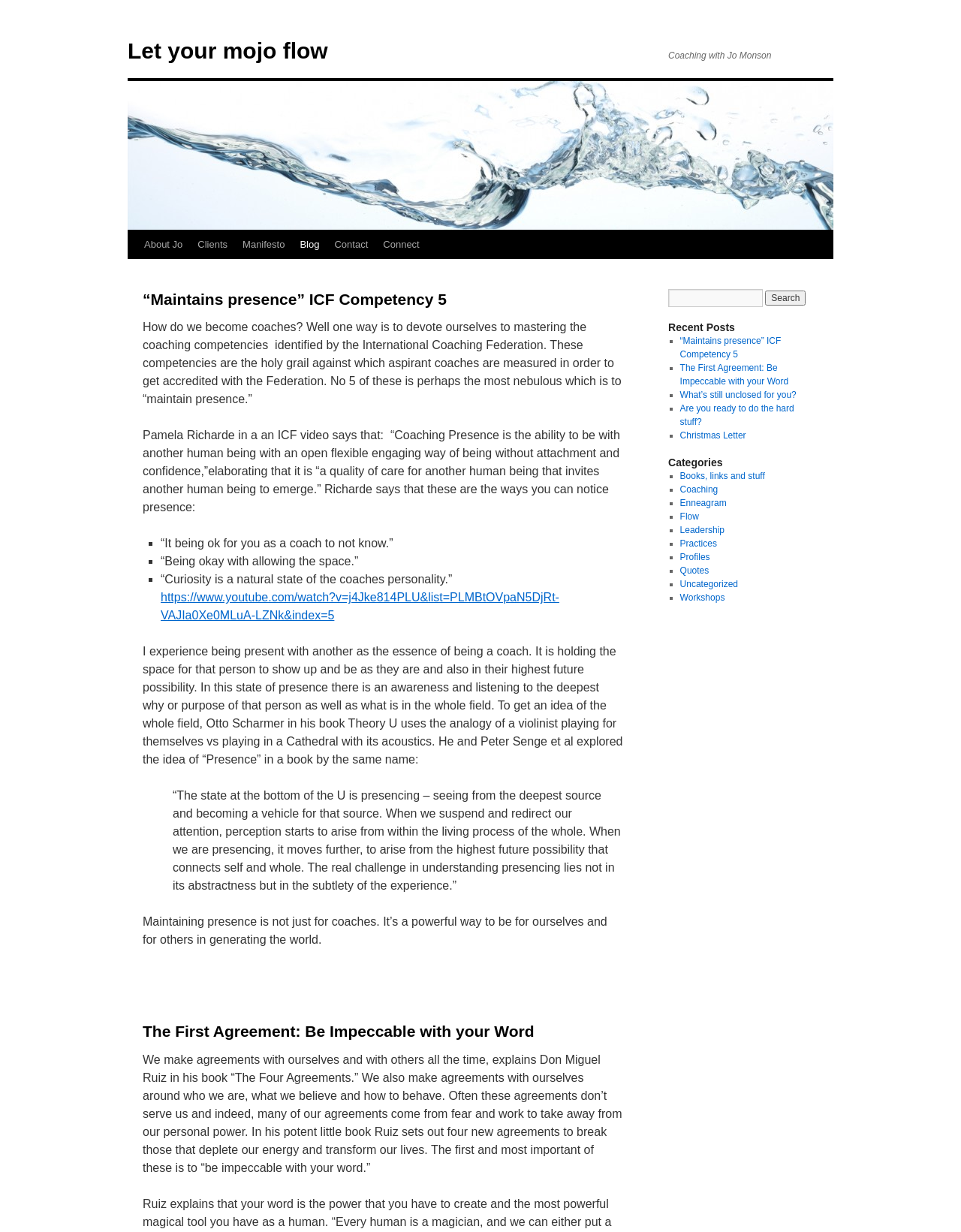Identify and provide the text content of the webpage's primary headline.

Let your mojo flow